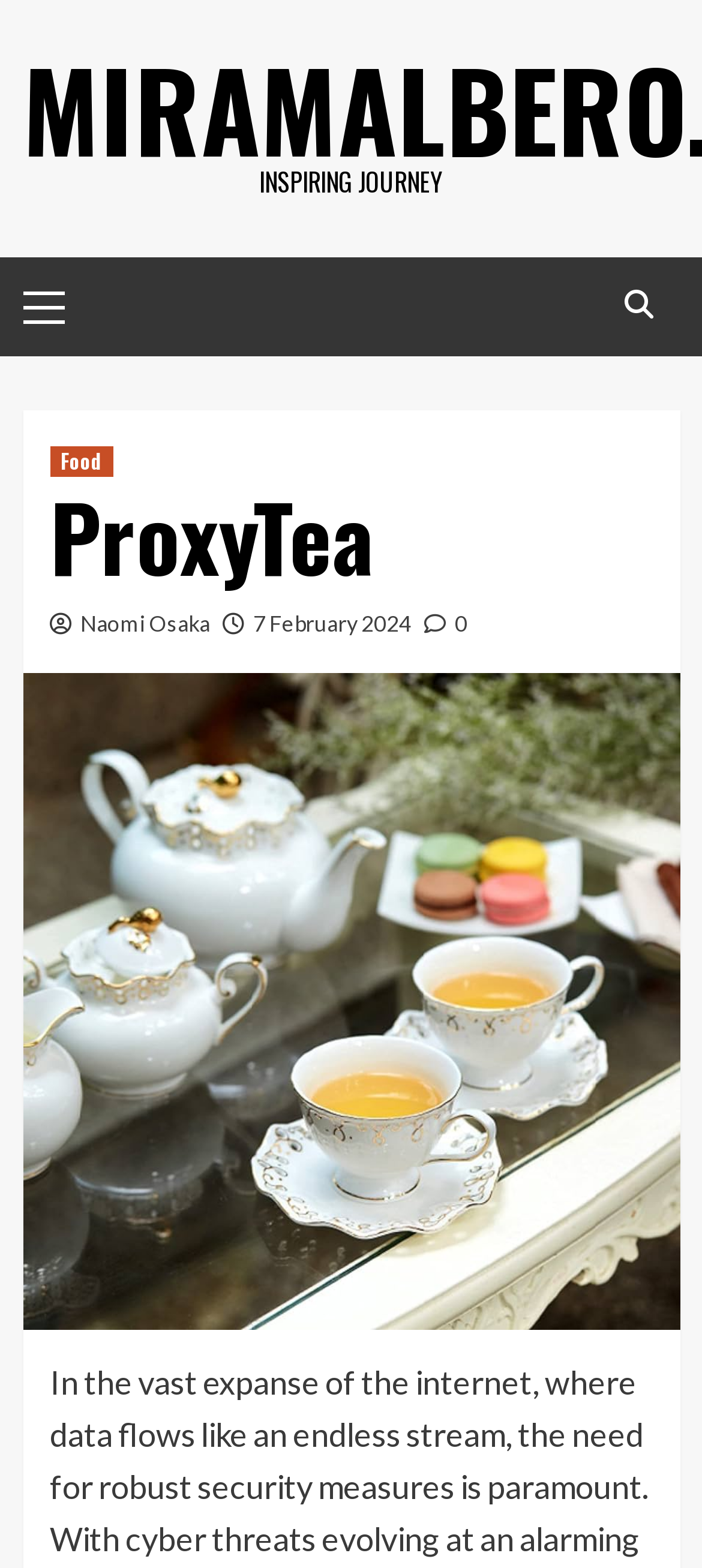Please provide a comprehensive response to the question based on the details in the image: How many links are in the header?

I counted the number of link elements within the HeaderAsNonLandmark element, which are 'Food', 'ProxyTea', 'Naomi Osaka', '7 February 2024', and ' 0'. There are 5 links in total.